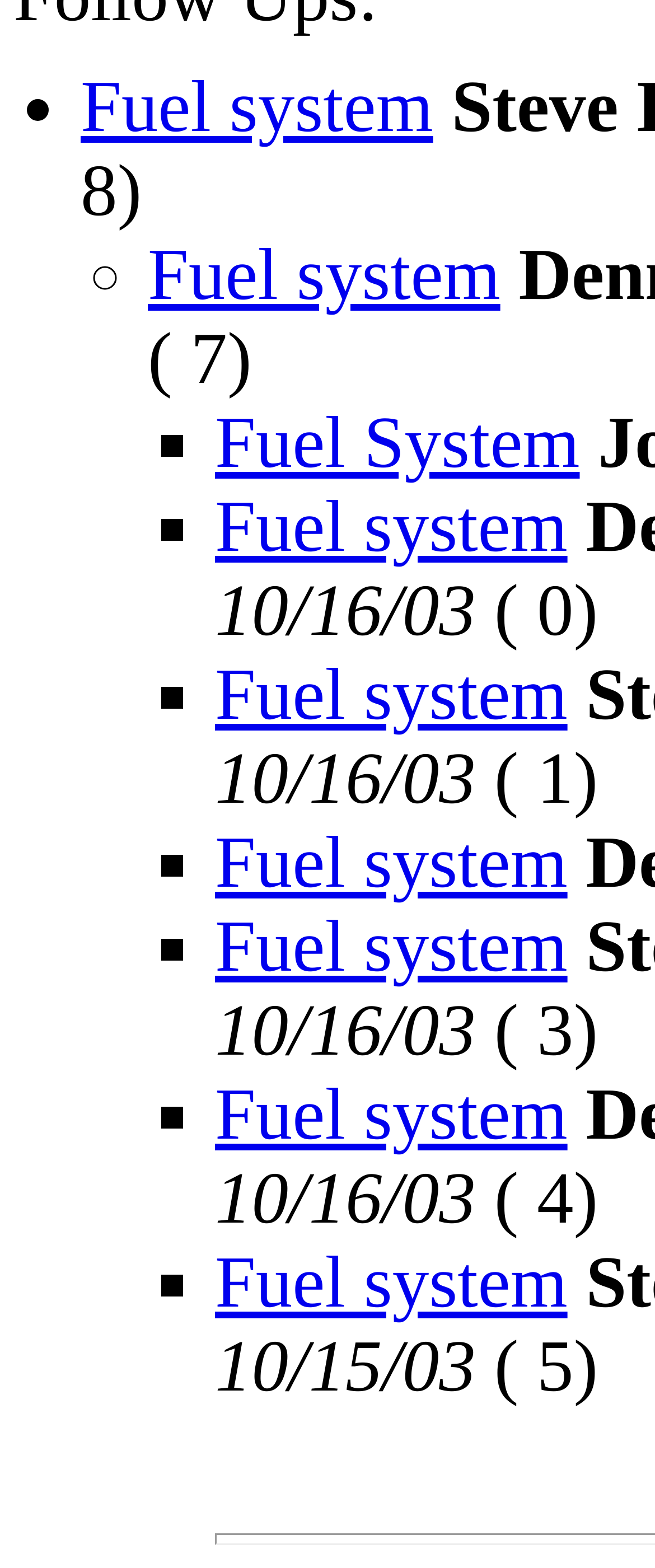What is the sequence of numbers in the StaticText elements?
Give a detailed and exhaustive answer to the question.

I looked at the StaticText elements on the webpage and found the sequence of numbers: 8, 7, 0, 1, 3, 4, 5. These numbers are enclosed in parentheses and appear next to the Fuel system links.